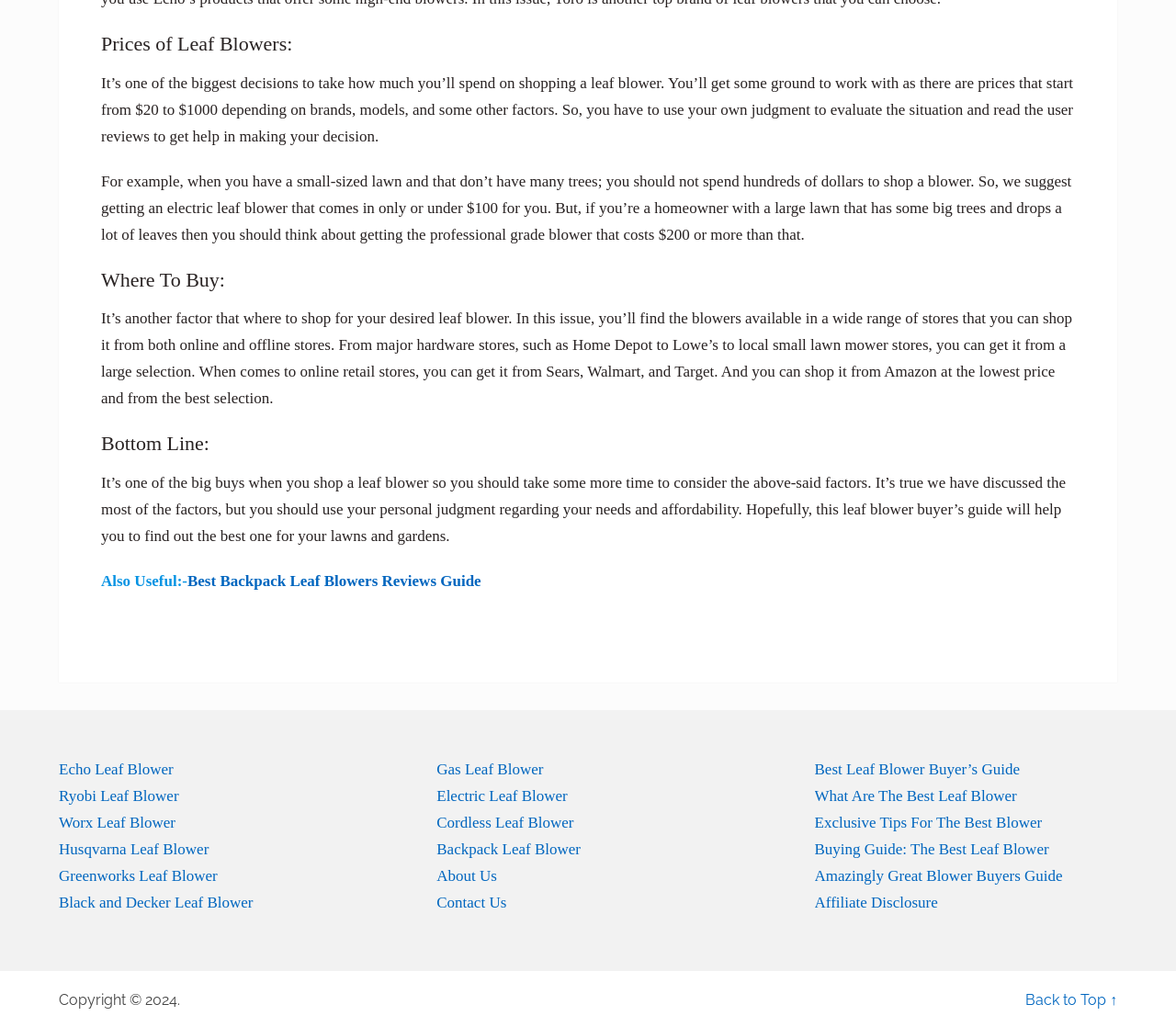For the given element description Contact Us, determine the bounding box coordinates of the UI element. The coordinates should follow the format (top-left x, top-left y, bottom-right x, bottom-right y) and be within the range of 0 to 1.

[0.371, 0.87, 0.431, 0.887]